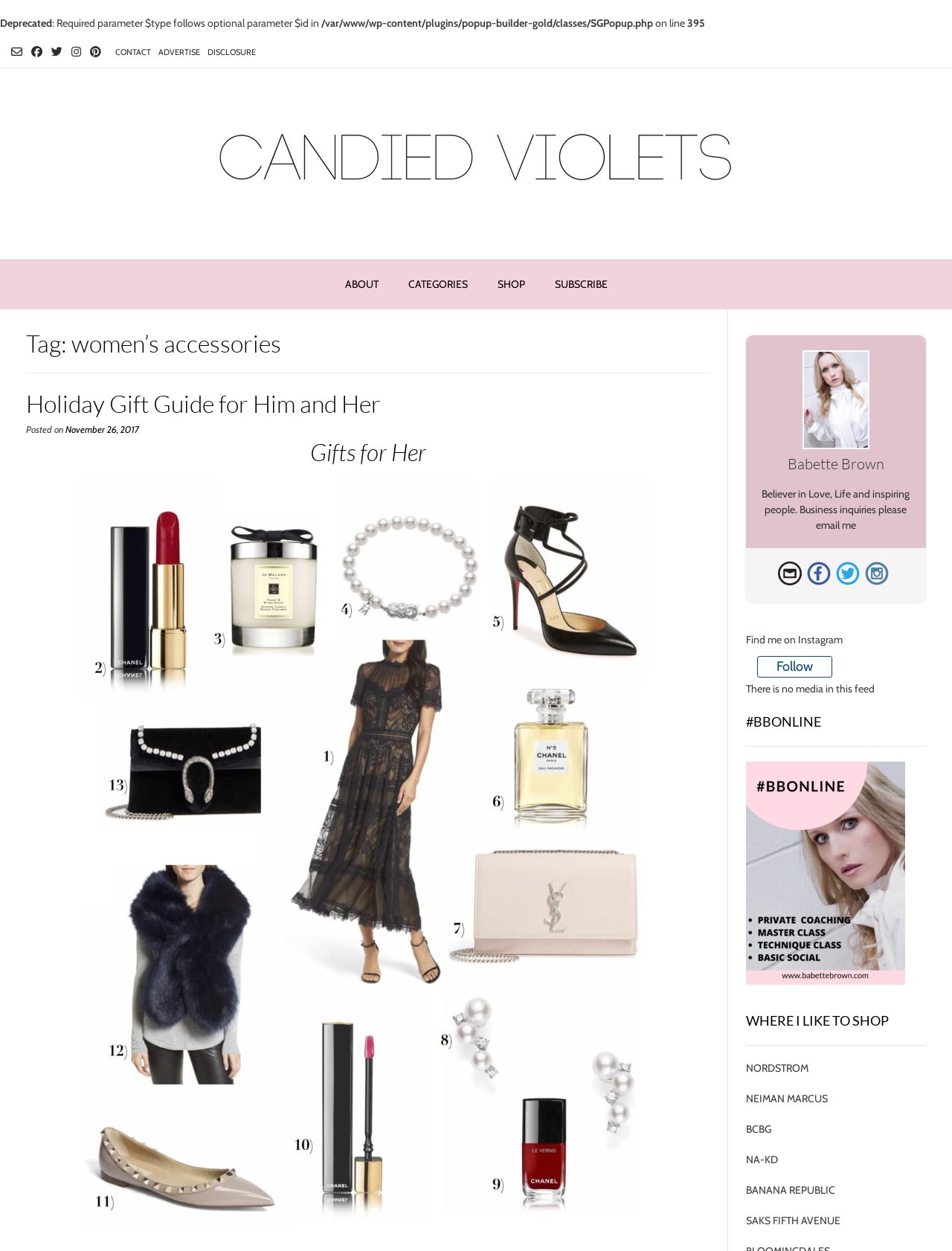Determine the coordinates of the bounding box for the clickable area needed to execute this instruction: "Read about Holiday Gift Guide for Him and Her".

[0.027, 0.313, 0.746, 0.349]